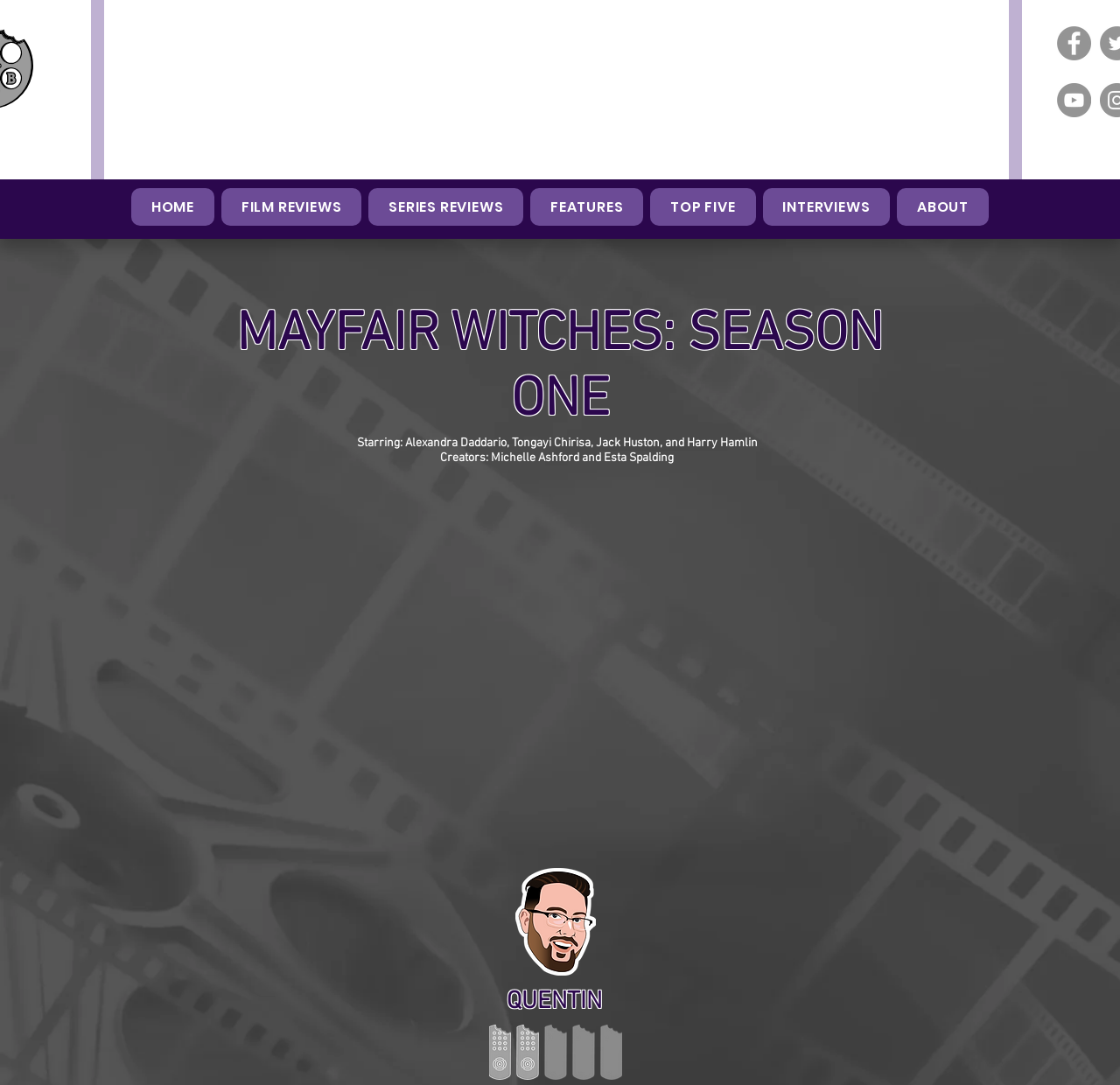Find the bounding box coordinates for the element that must be clicked to complete the instruction: "Click the logo". The coordinates should be four float numbers between 0 and 1, indicated as [left, top, right, bottom].

None